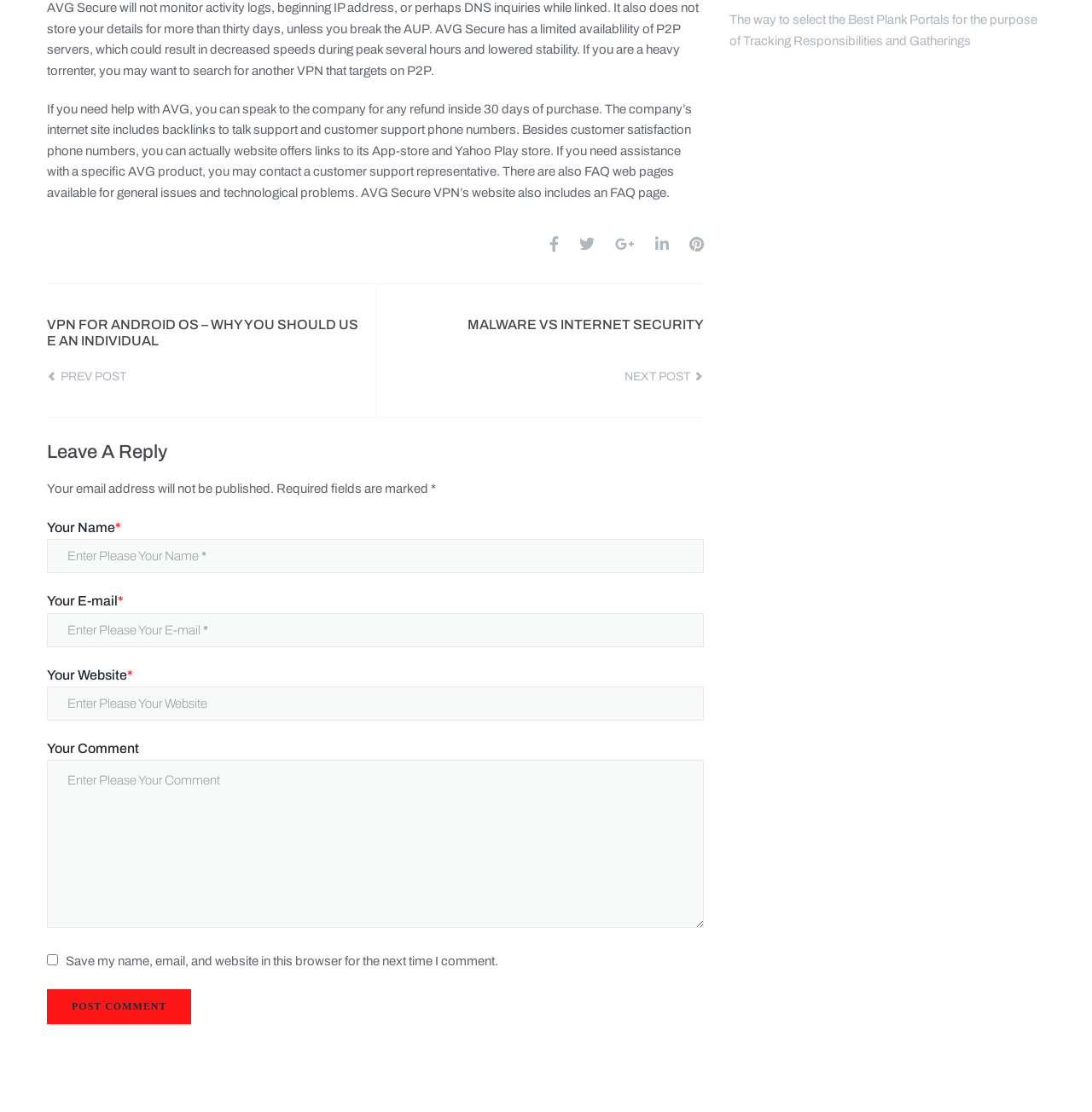Based on the description "name="submit" value="Post Comment"", find the bounding box of the specified UI element.

[0.043, 0.889, 0.175, 0.921]